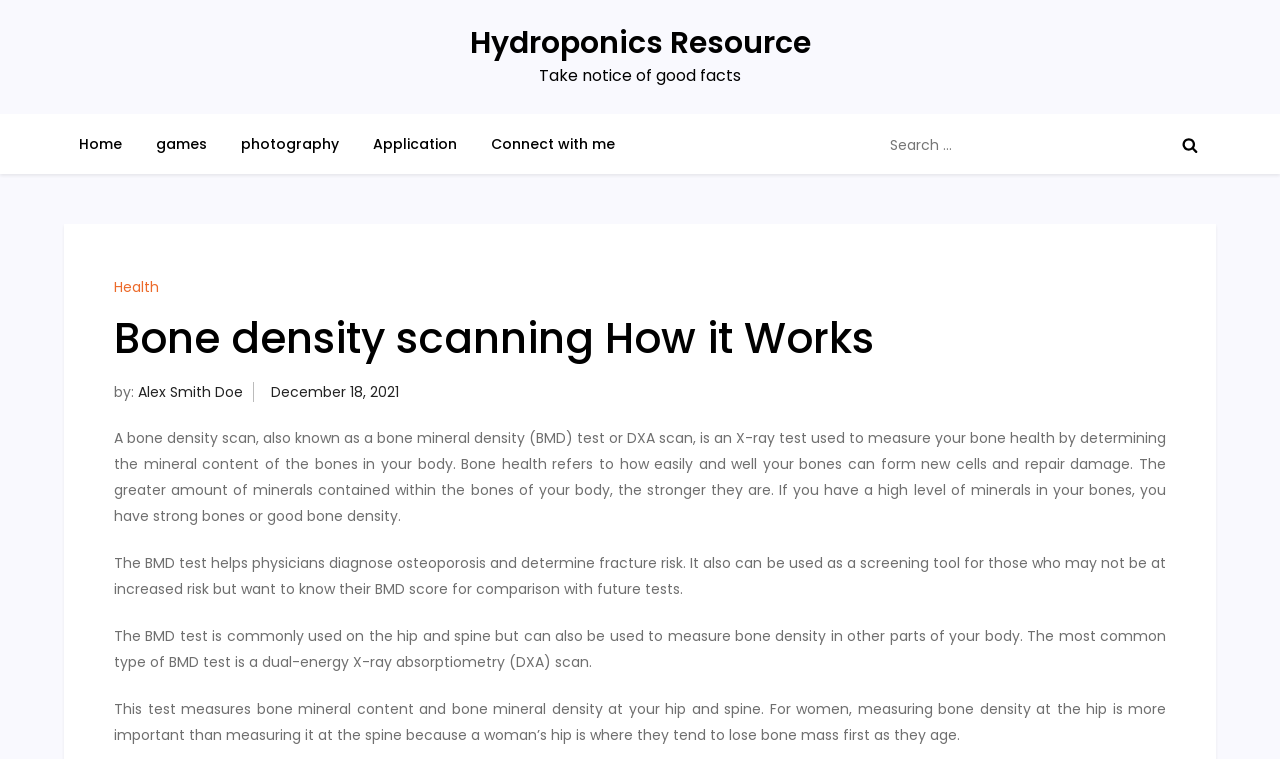Using the provided element description, identify the bounding box coordinates as (top-left x, top-left y, bottom-right x, bottom-right y). Ensure all values are between 0 and 1. Description: December 18, 2021December 22, 2021

[0.212, 0.503, 0.312, 0.529]